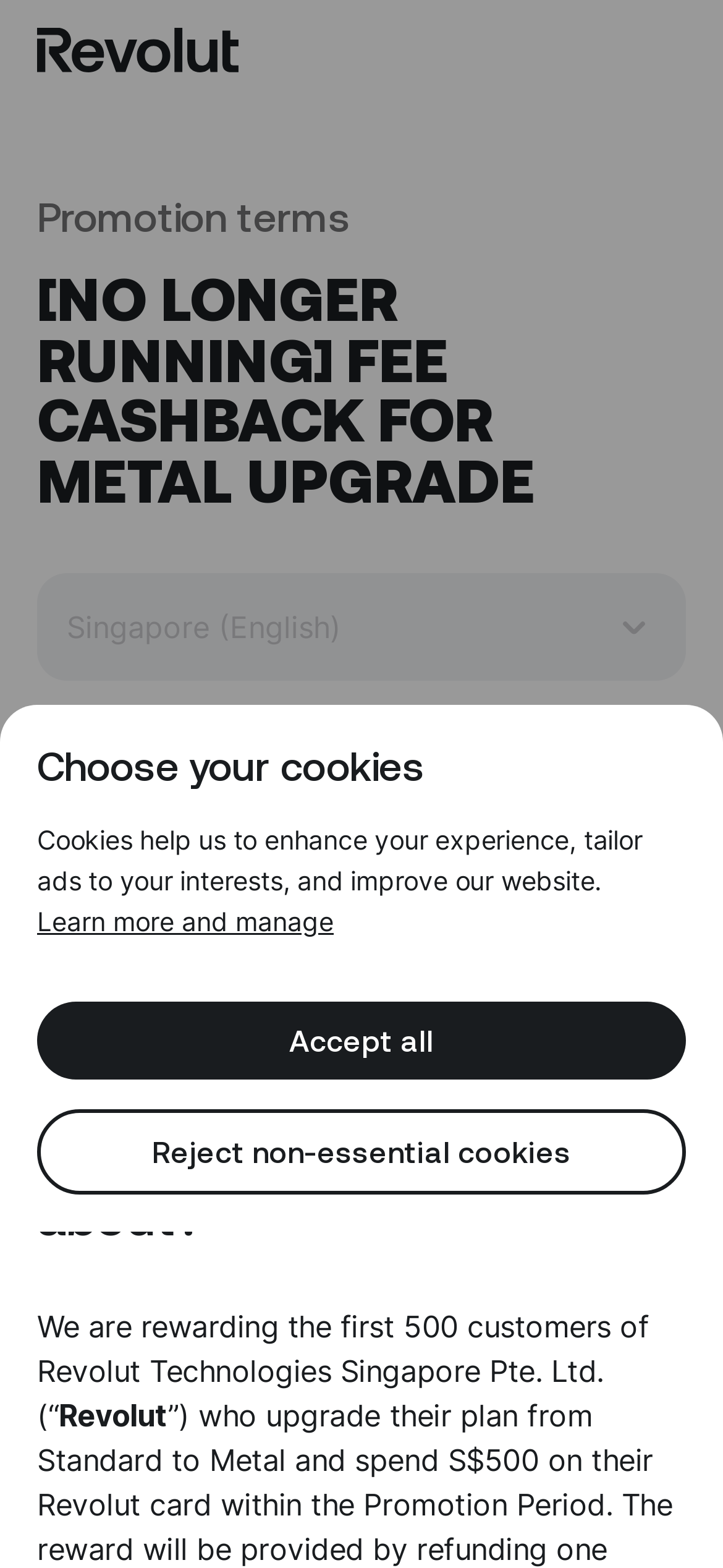What is the promotion about?
Please give a detailed and elaborate answer to the question.

Based on the webpage, the promotion is about Fee Cashback for Metal Upgrade, which is mentioned in the heading '[No Longer Running] Fee Cashback for Metal Upgrade'.